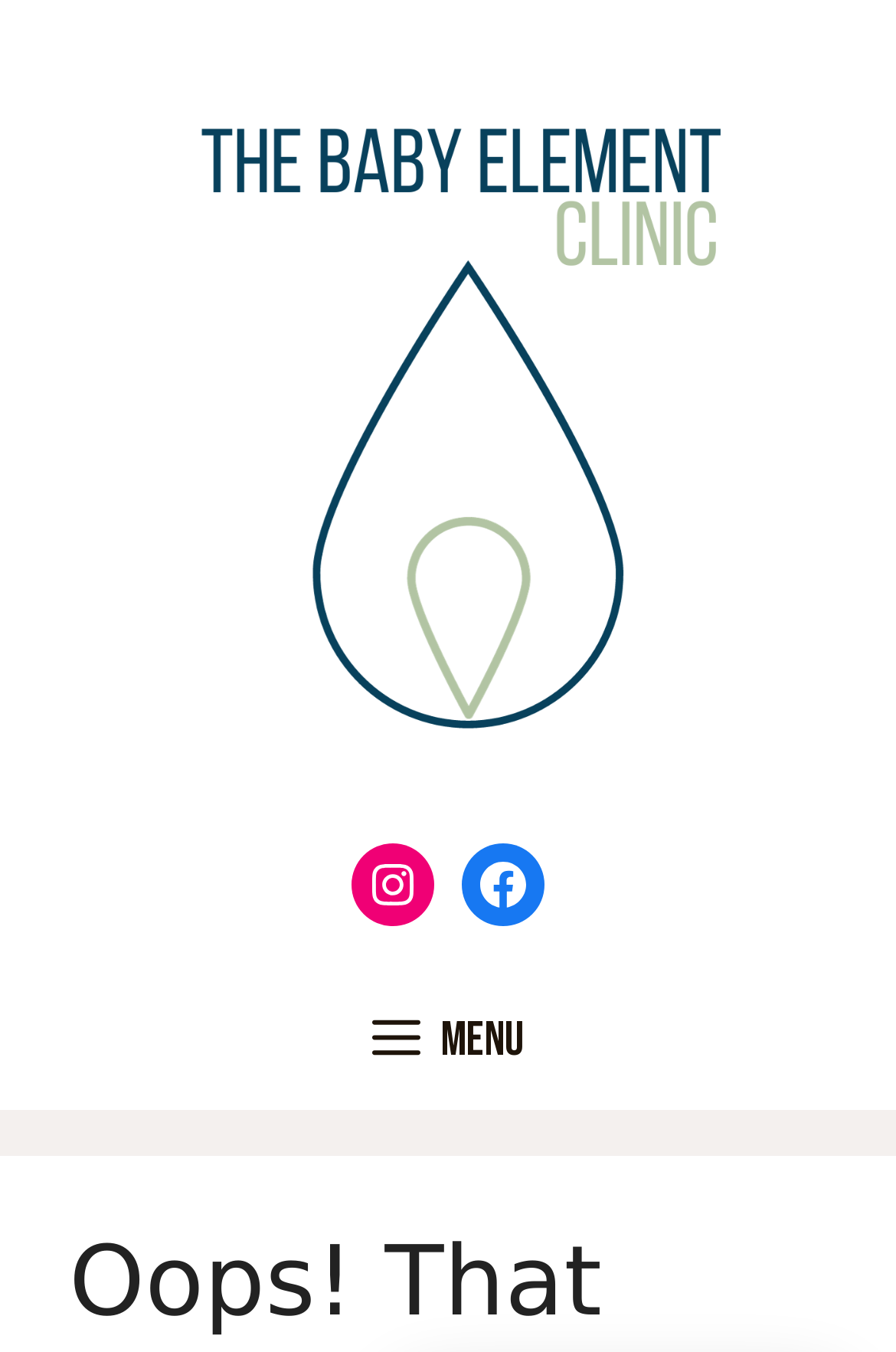What is the name of the website?
Utilize the information in the image to give a detailed answer to the question.

Based on the banner element at the top of the page, which contains an image and a link with the text 'thebabyelement.co.uk', it can be inferred that this is the name of the website.